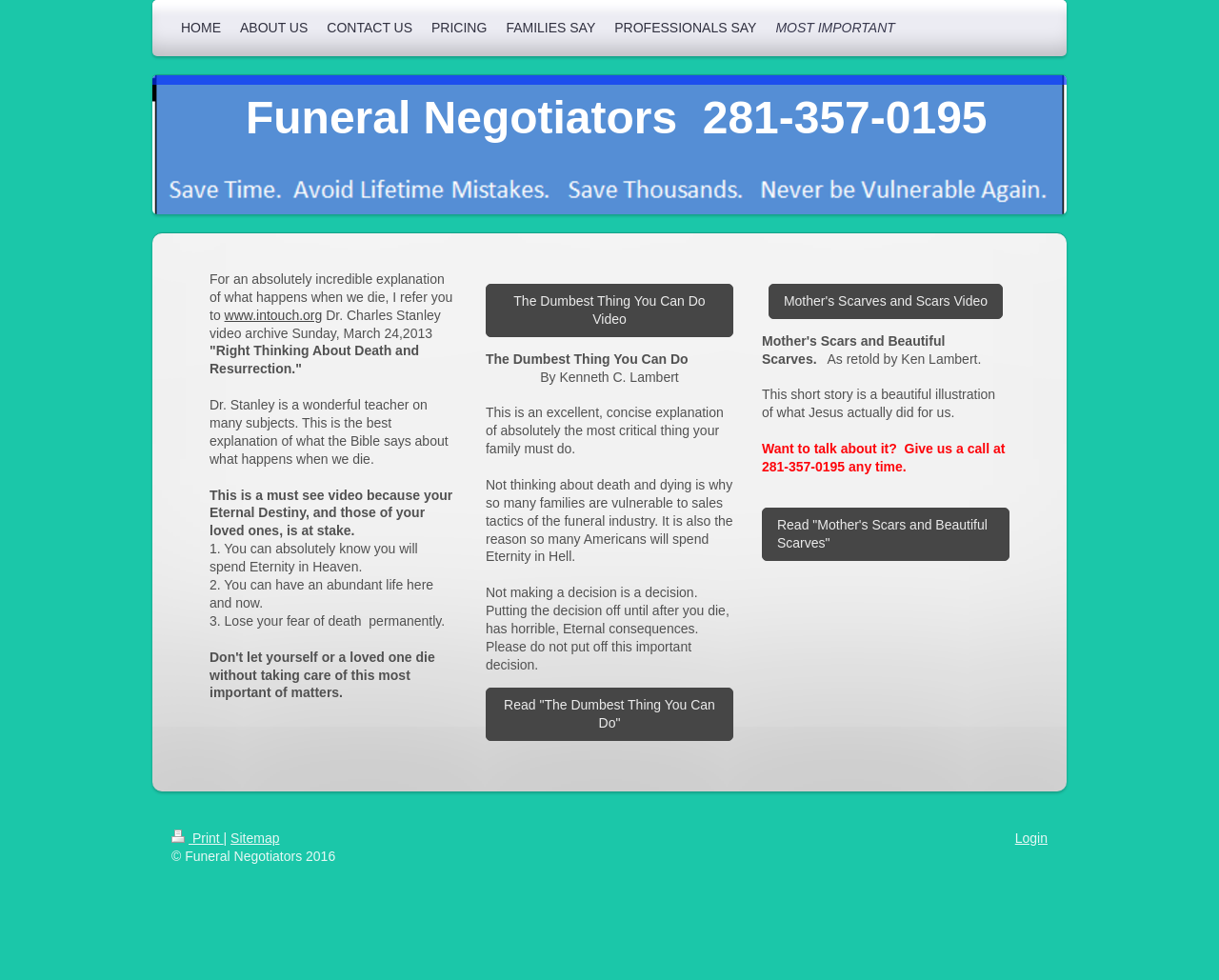Please answer the following question using a single word or phrase: Who is the author of the article 'The Dumbest Thing You Can Do'?

Kenneth C. Lambert